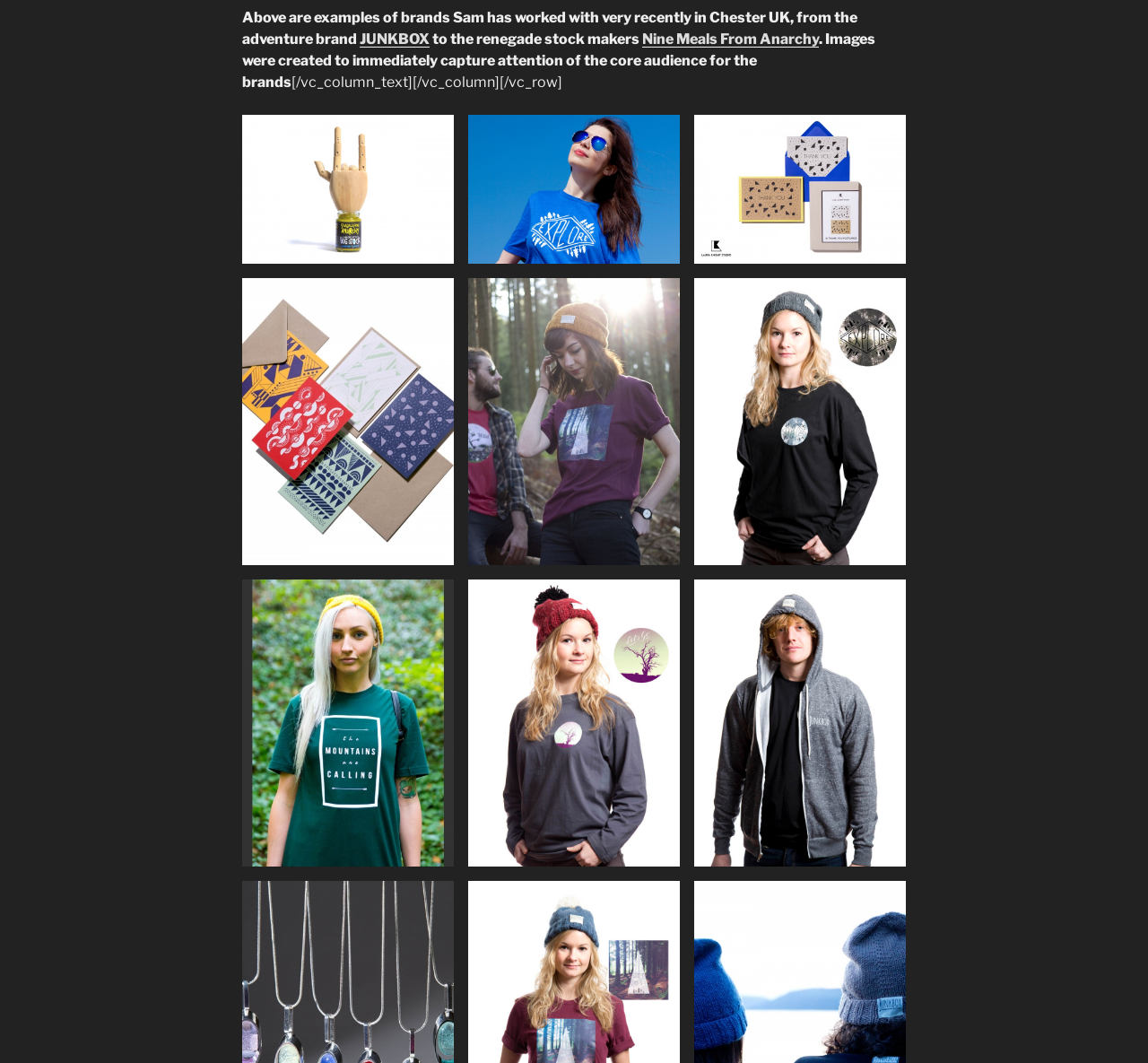Identify the bounding box for the described UI element. Provide the coordinates in (top-left x, top-left y, bottom-right x, bottom-right y) format with values ranging from 0 to 1: Nine Meals From Anarchy

[0.559, 0.029, 0.713, 0.045]